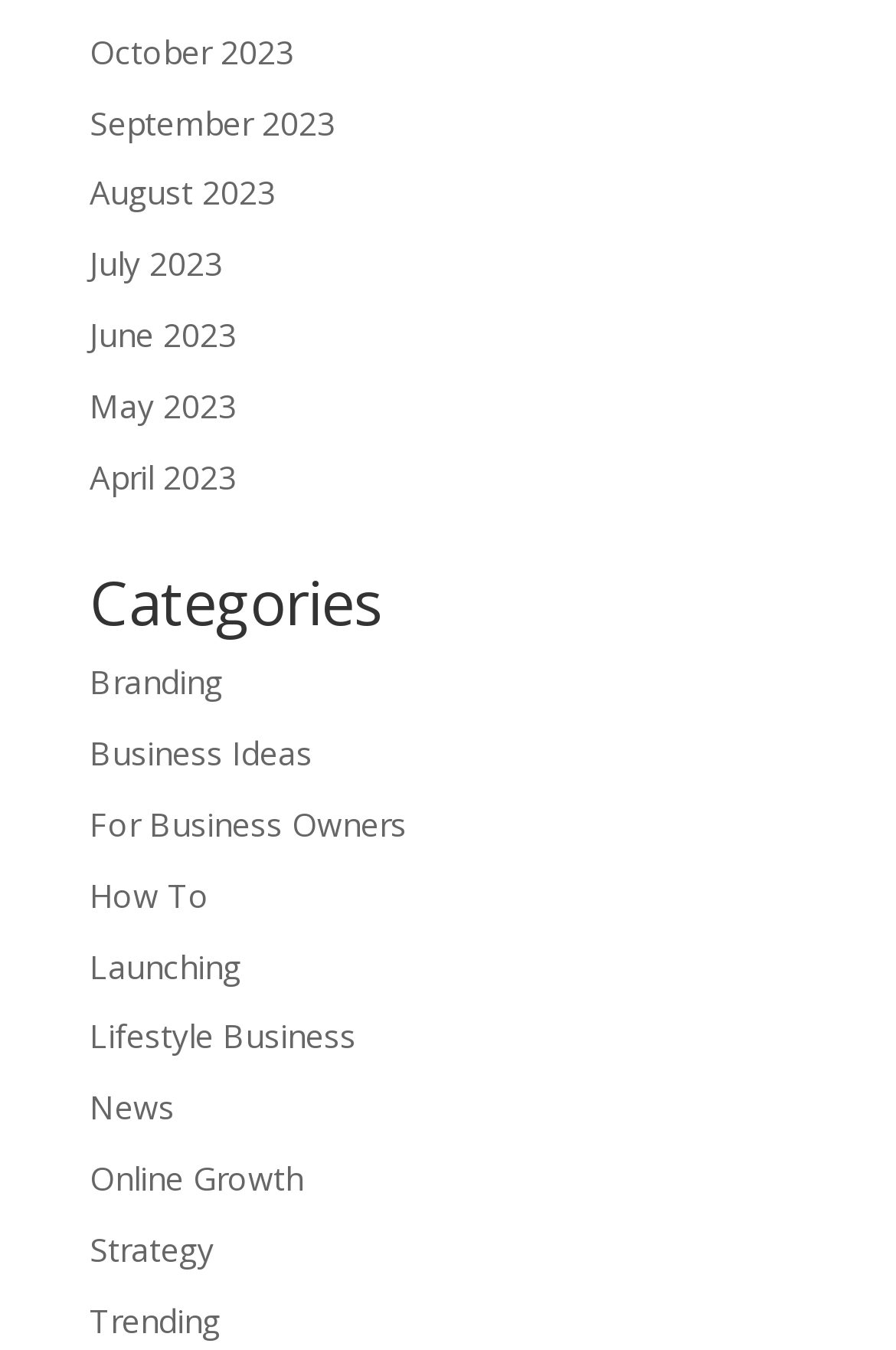What is the first category listed?
Using the screenshot, give a one-word or short phrase answer.

Branding